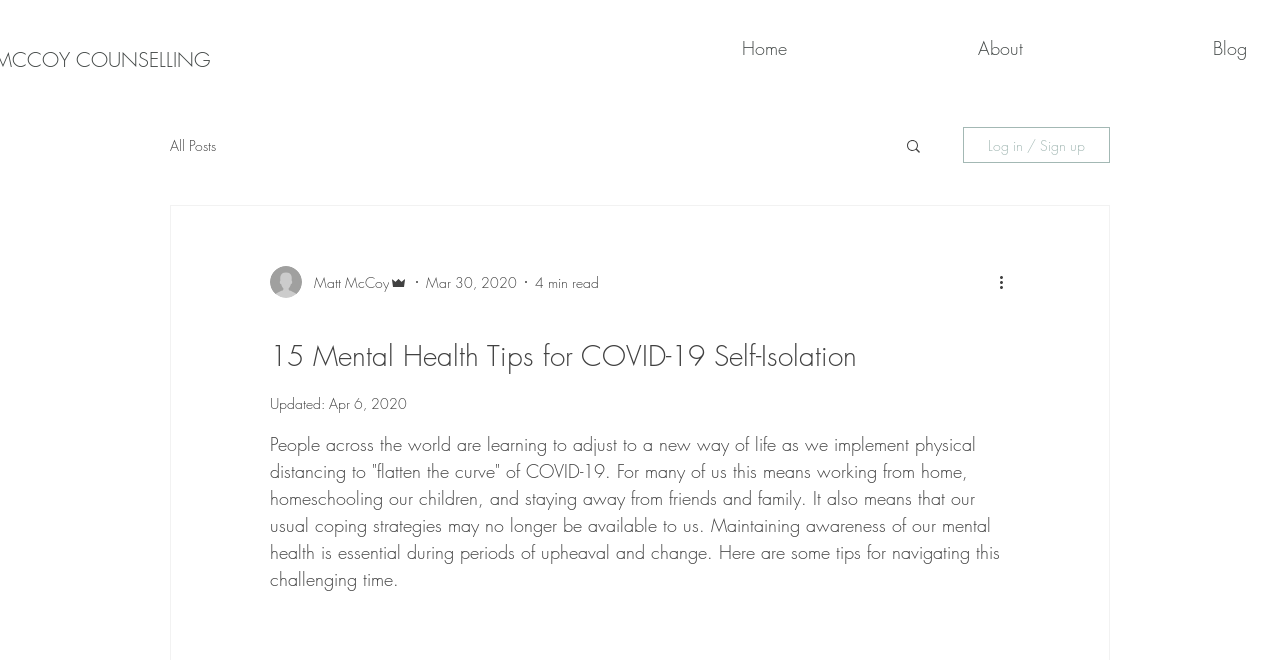What is the purpose of the button 'More actions'?
Look at the image and answer with only one word or phrase.

To show more actions